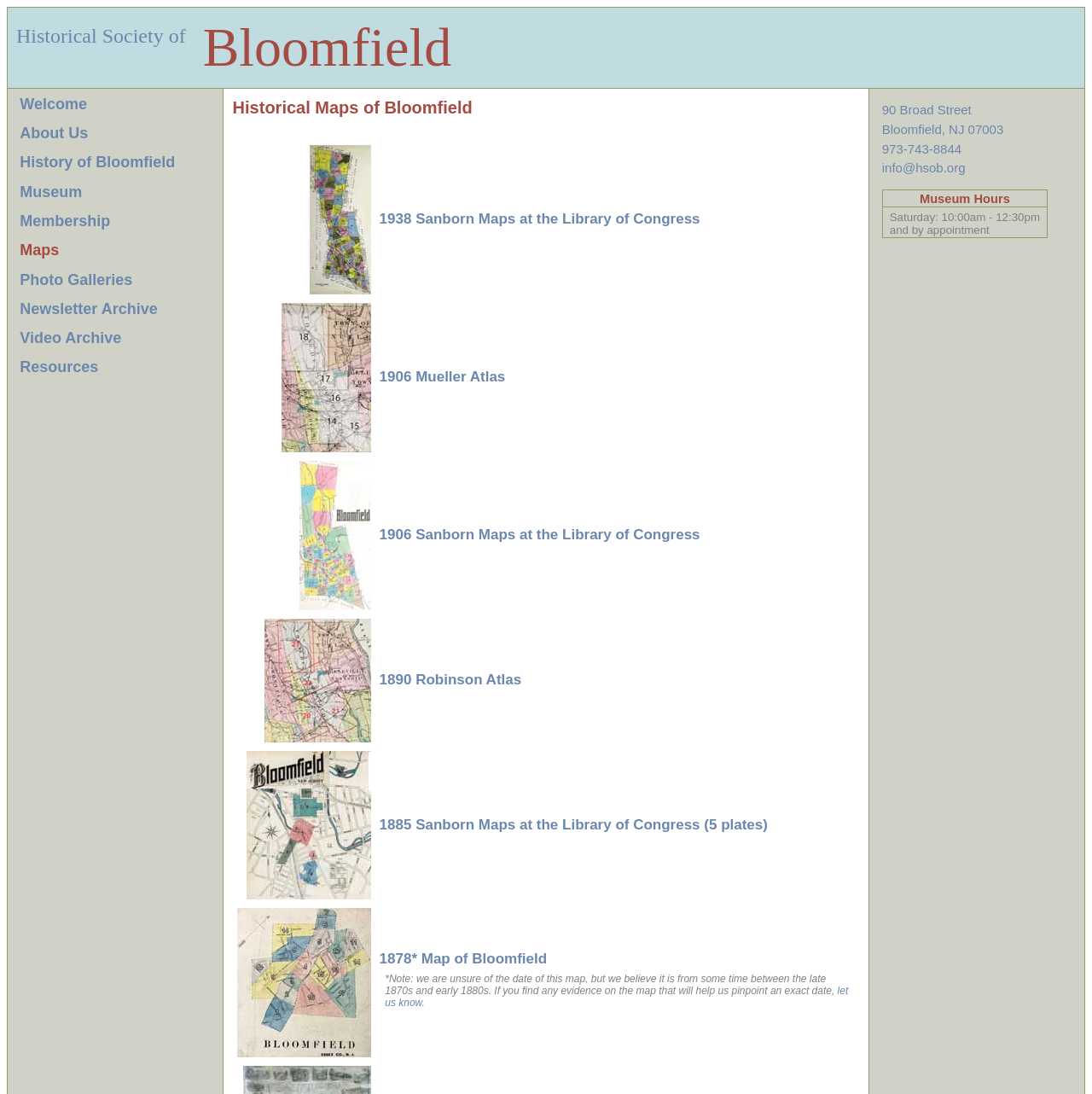Consider the image and give a detailed and elaborate answer to the question: 
What is the title of the first map?

The title of the first map can be found in the main content area of the webpage, where it lists several historical maps of Bloomfield, New Jersey.